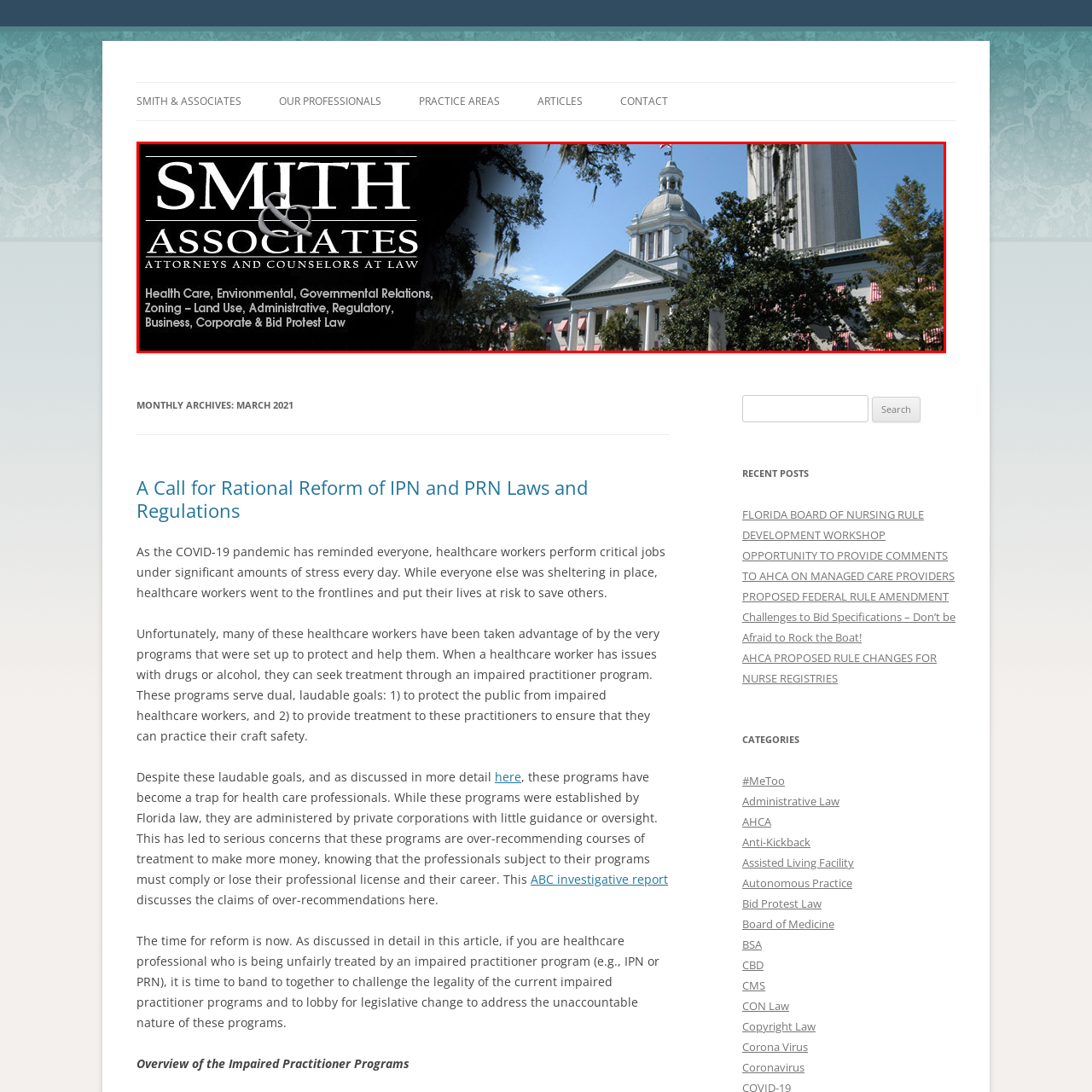Examine the picture highlighted with a red border, What is the tagline of Smith & Associates? Please respond with a single word or phrase.

Attorneys and Counselors at Law